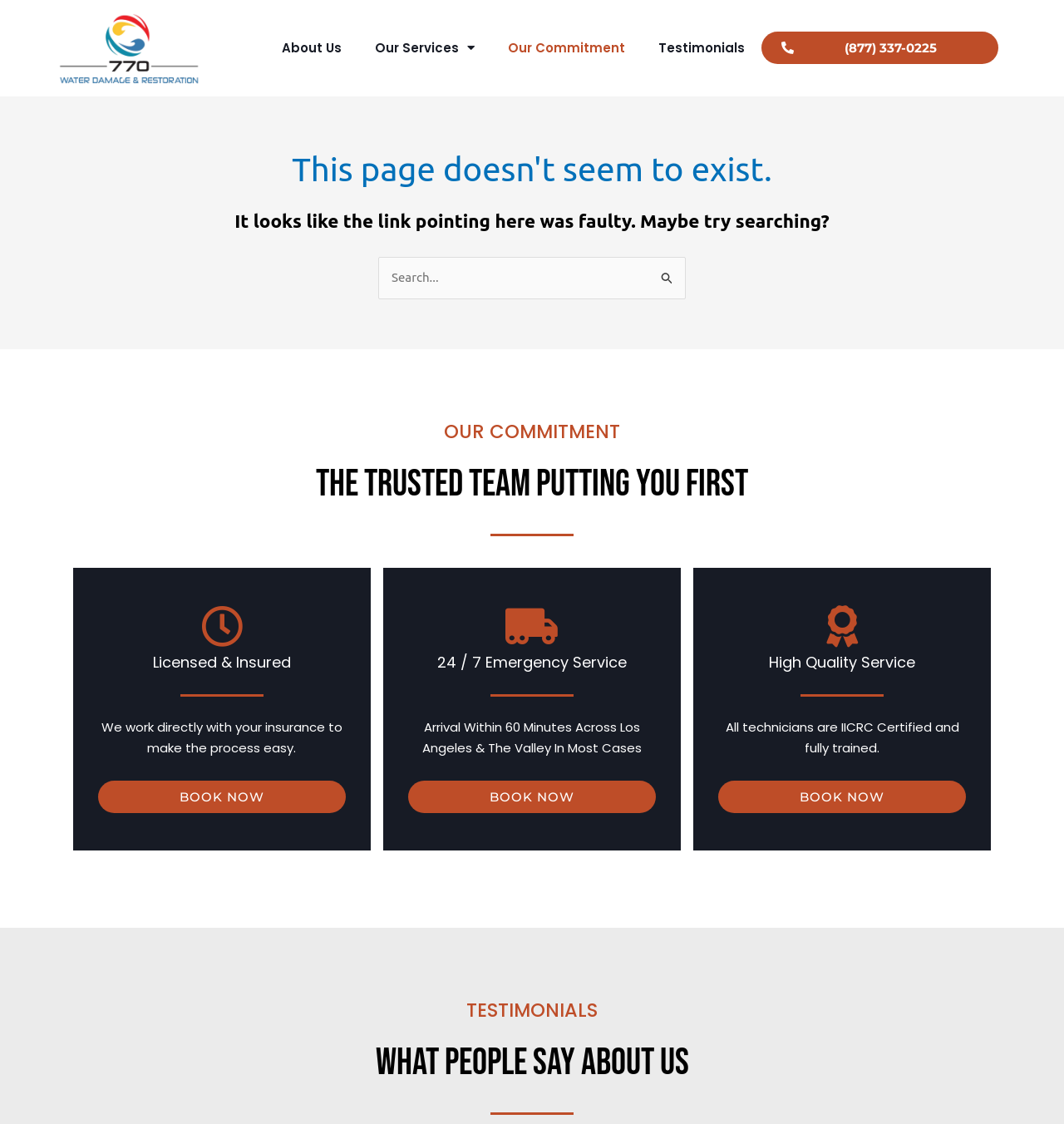Please determine and provide the text content of the webpage's heading.

This page doesn't seem to exist.